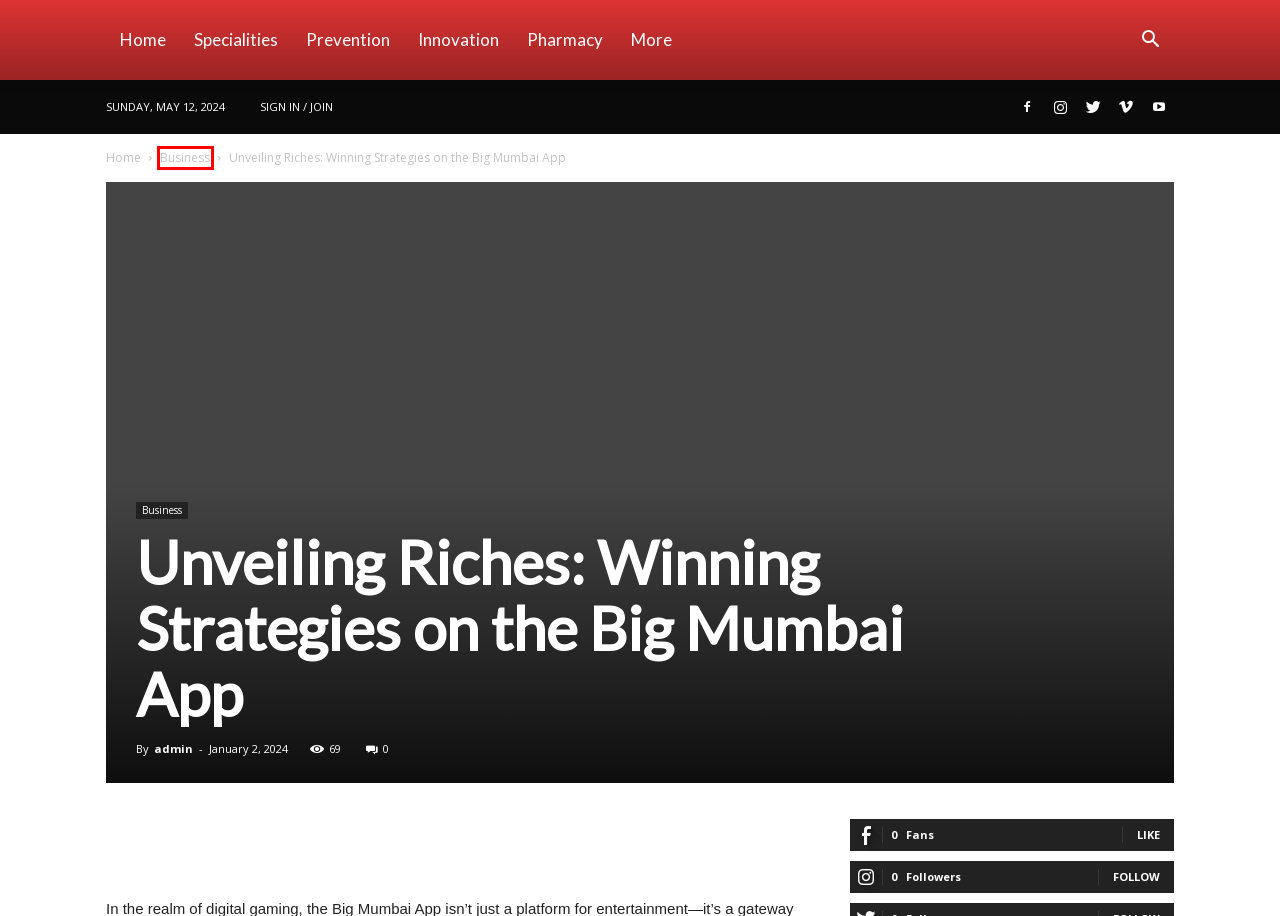You have a screenshot of a webpage with a red bounding box around an element. Select the webpage description that best matches the new webpage after clicking the element within the red bounding box. Here are the descriptions:
A. In the Hot Seat: Trails Carolina Investigation Exposed | All Magzines Pro
B. Public Health | All Magzines Pro
C. admin | All Magzines Pro
D. From Birthdays to Weddings: Giftshappiness Enhances Every Celebration | All Magzines Pro
E. Pharmacy | All Magzines Pro
F. All Magzines Pro
G. Innovation | All Magzines Pro
H. Business | All Magzines Pro

H